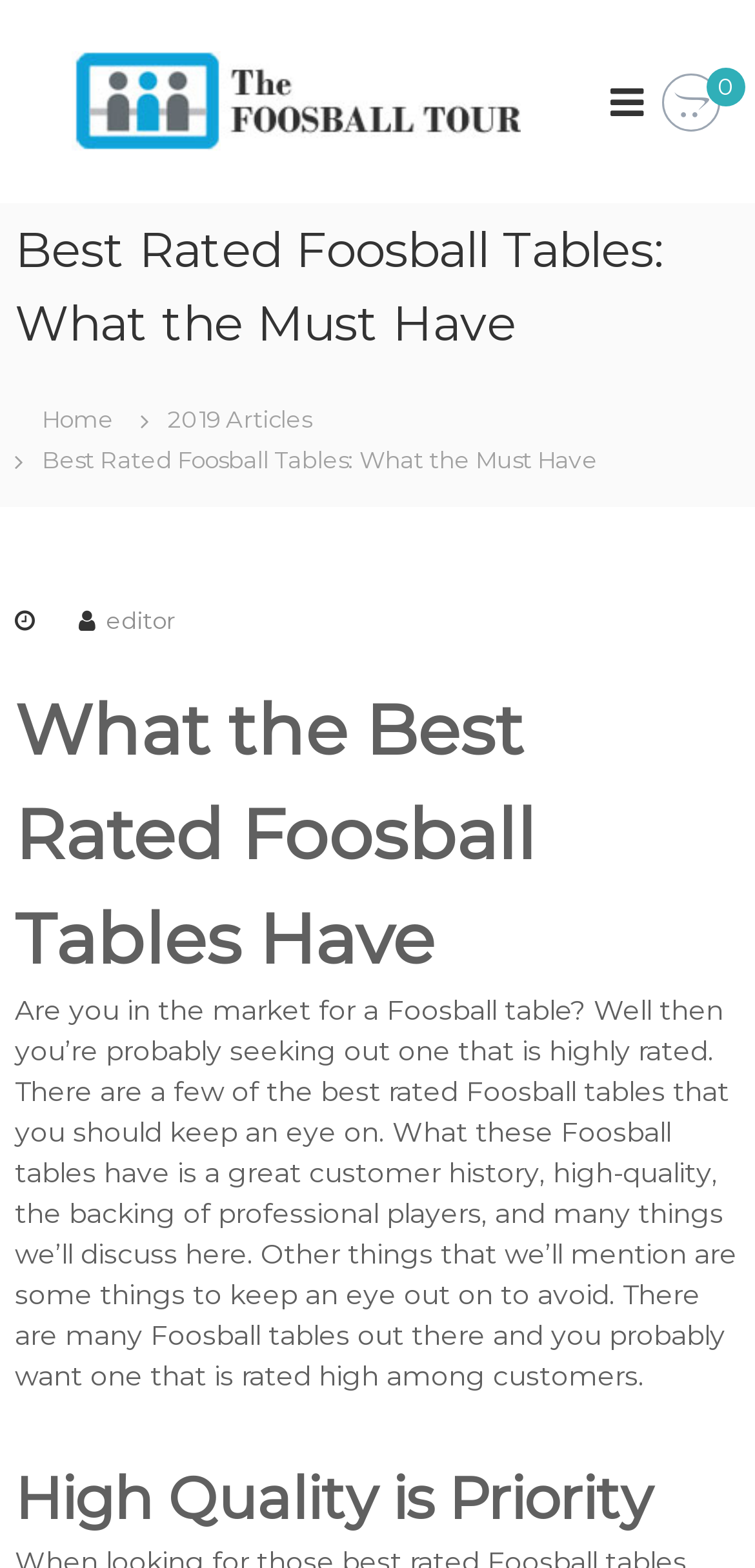Answer succinctly with a single word or phrase:
What is the topic of the webpage?

Foosball tables